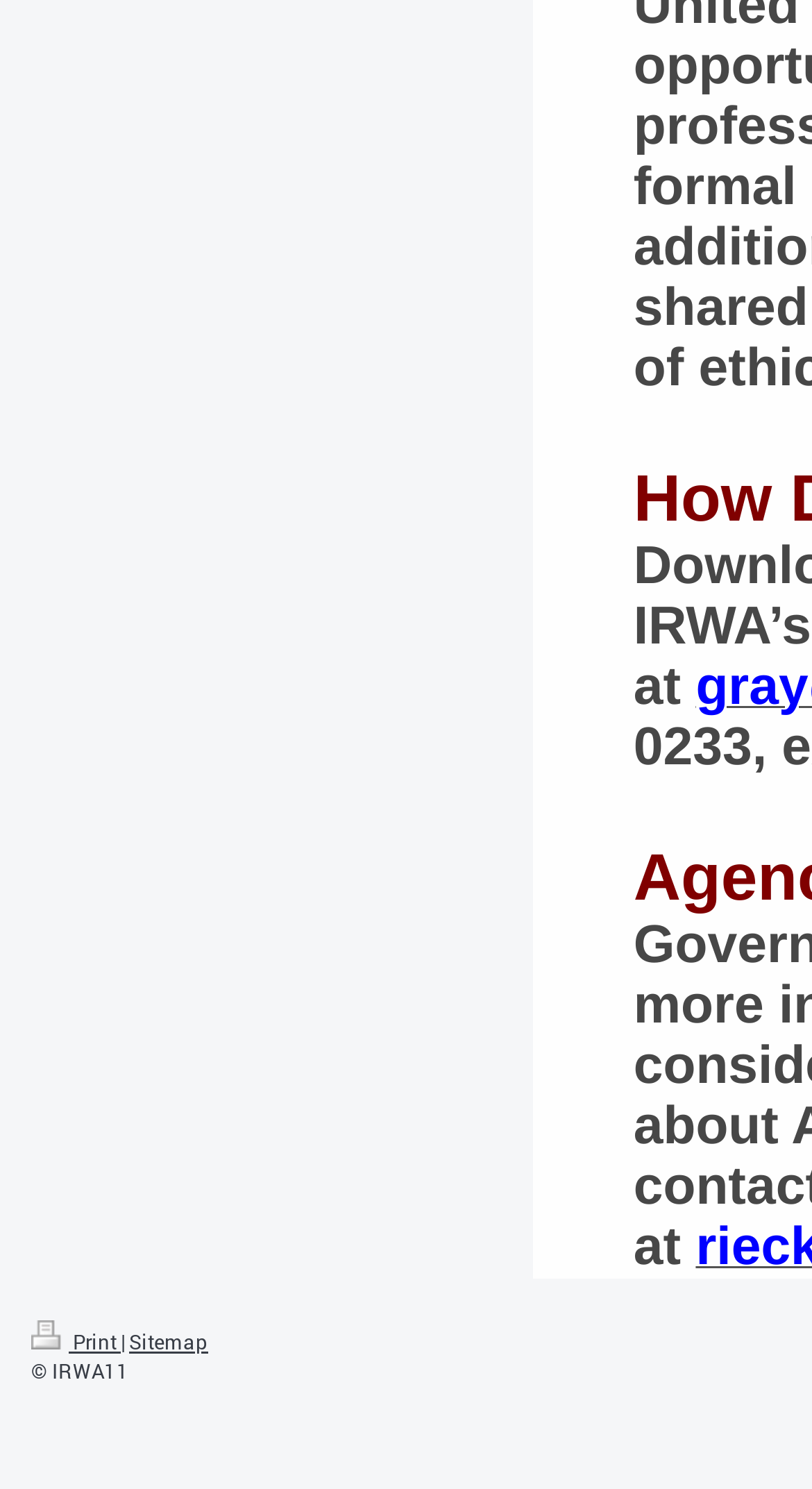Provide the bounding box coordinates of the UI element this sentence describes: "Sitemap".

[0.159, 0.893, 0.256, 0.911]